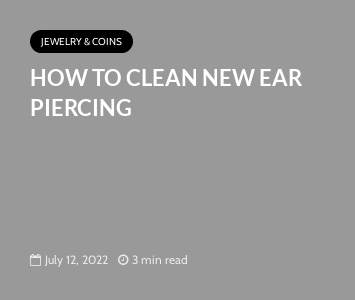Using the information from the screenshot, answer the following question thoroughly:
How long does it take to read the article?

The reading time of the article is explicitly stated as approximately 3 minutes, which can be found in the article's metadata.